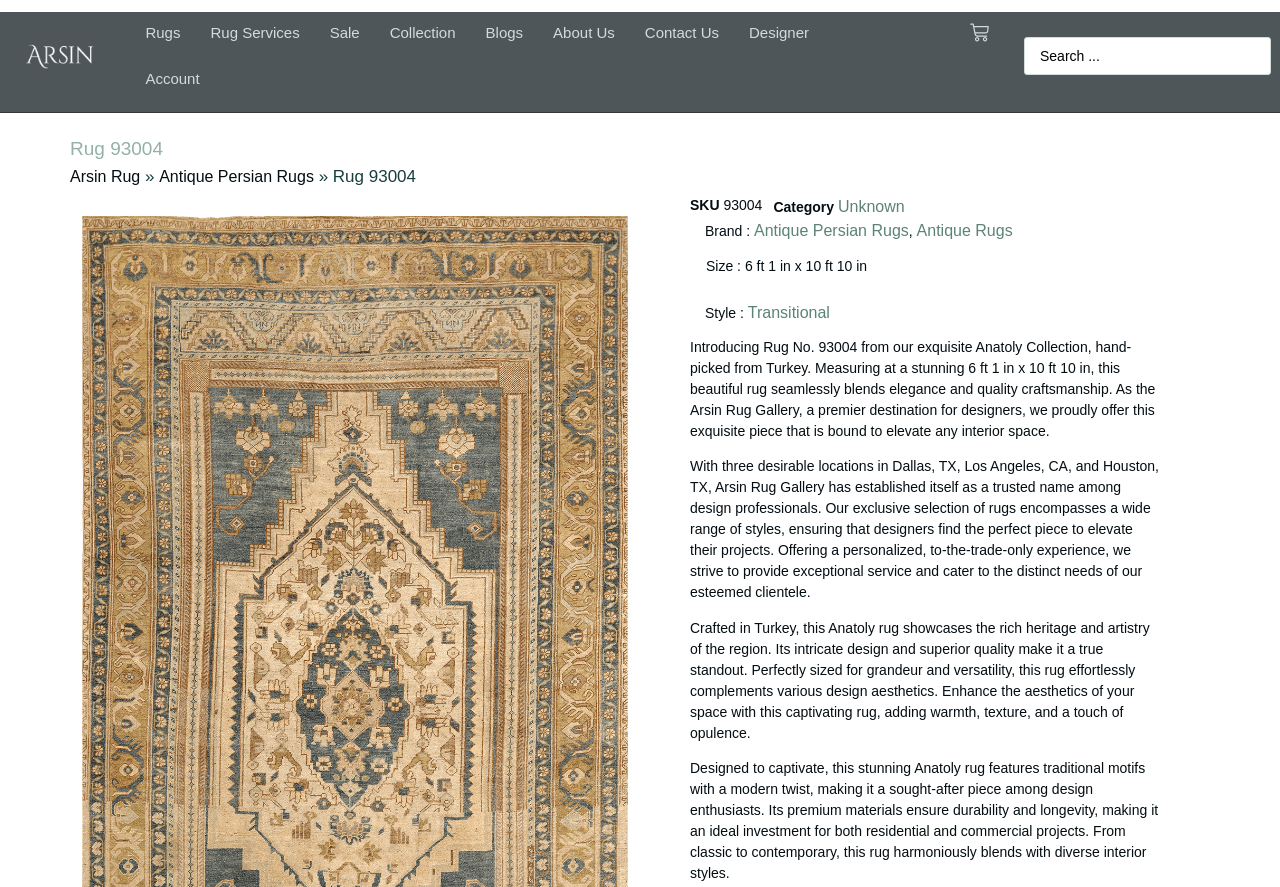Identify the bounding box coordinates of the element to click to follow this instruction: 'Click the 'Rugs' link'. Ensure the coordinates are four float values between 0 and 1, provided as [left, top, right, bottom].

[0.102, 0.011, 0.153, 0.063]